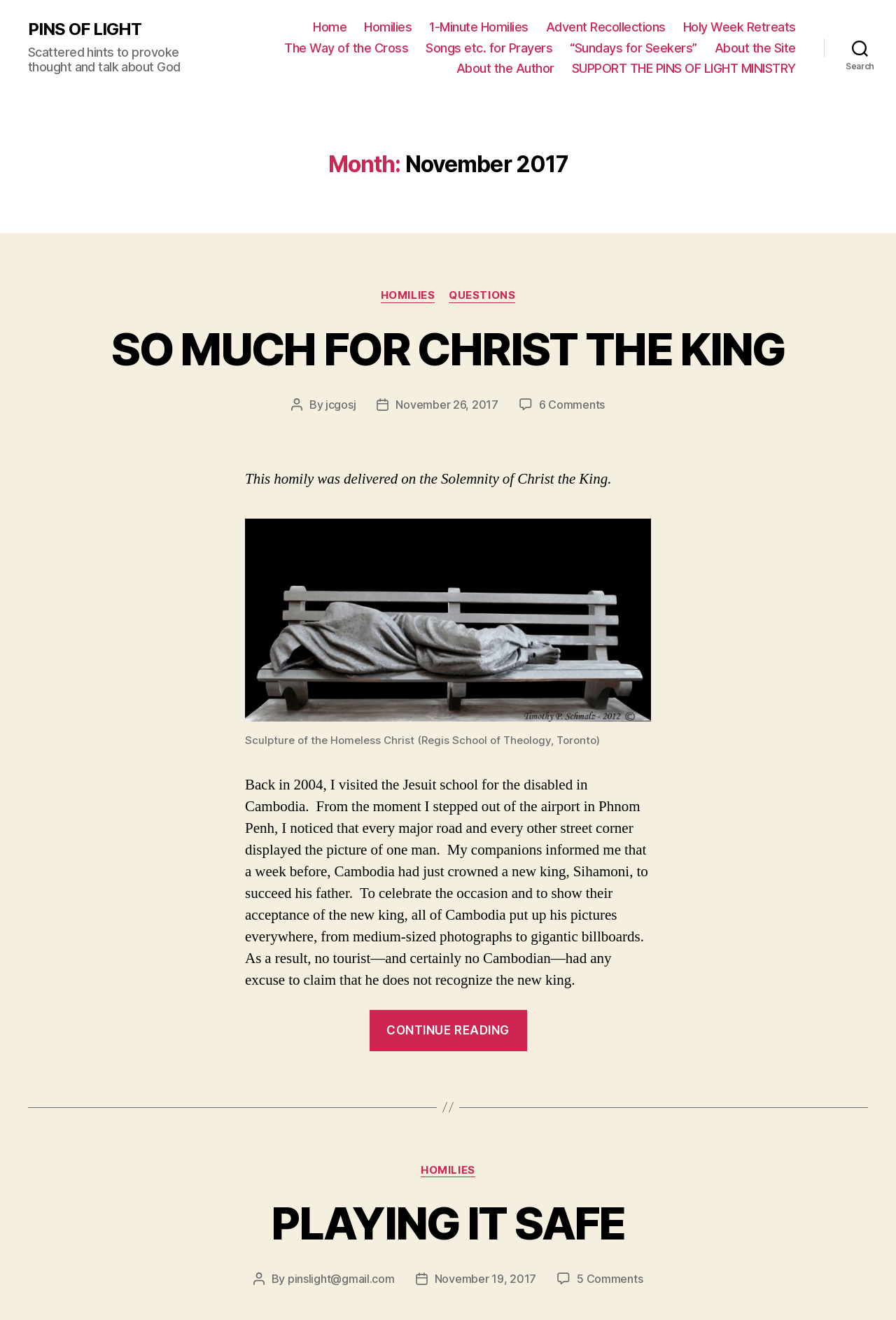Provide the bounding box coordinates of the area you need to click to execute the following instruction: "Click on the 'Home' link".

[0.35, 0.015, 0.387, 0.026]